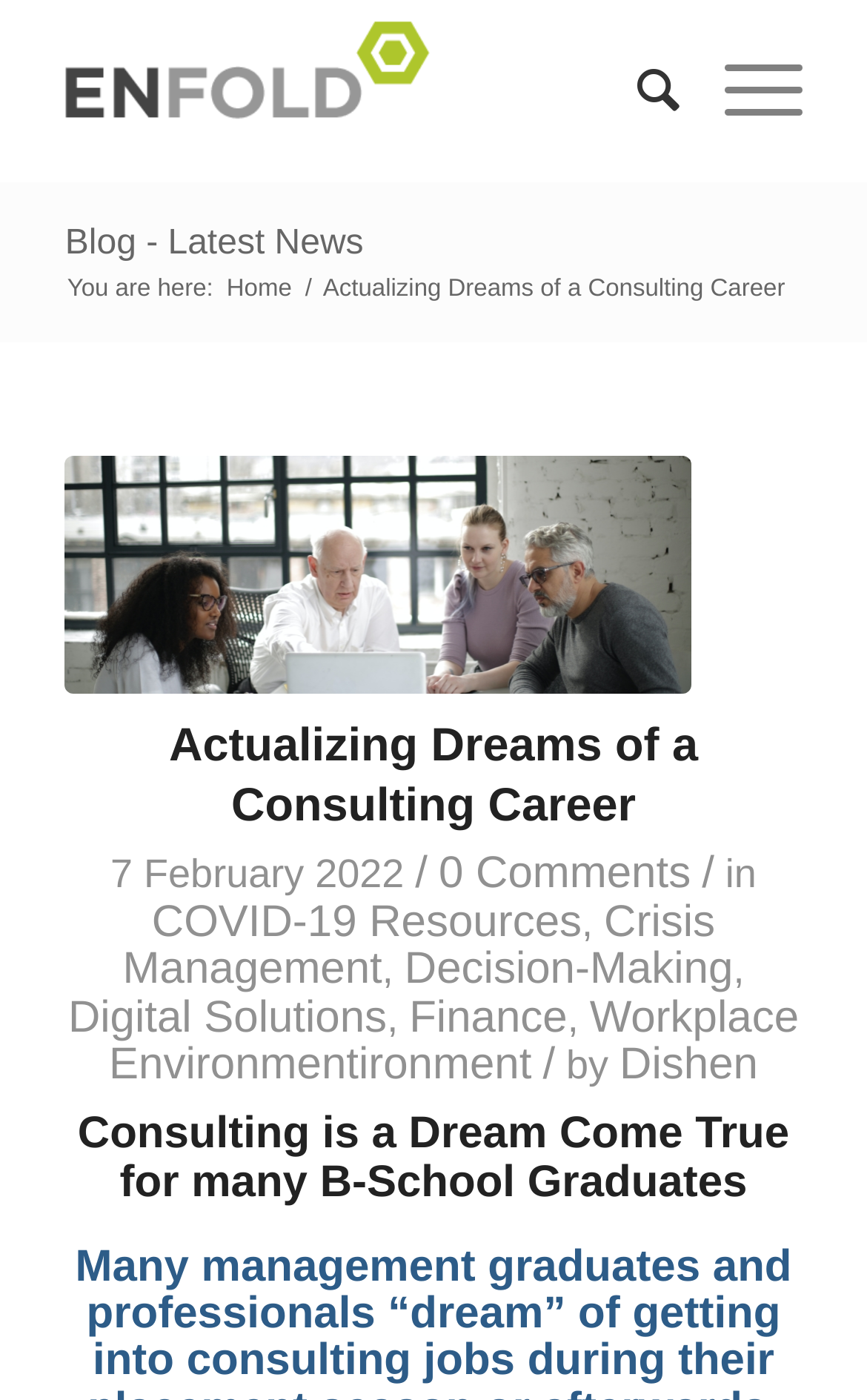Create a detailed summary of the webpage's content and design.

The webpage is a blog post titled "Actualizing Dreams of a Consulting Career" on the Edvysor Blog. At the top left, there is a logo image of Edvysor Blog, accompanied by a link to the blog's homepage. To the right of the logo, there is a search bar with a "Search" link. Further to the right, there is a "Menu" link.

Below the top navigation bar, there is a breadcrumb trail indicating the current page's location, with links to the "Home" page and the "Blog - Latest News" section. The title of the blog post, "Actualizing Dreams of a Consulting Career", is displayed prominently.

The main content of the blog post is divided into sections. The first section has a heading "Actualizing Dreams of a Consulting Career" and is followed by a timestamp indicating the post was published on "7 February 2022". There are also links to "0 Comments" and categories such as "COVID-19 Resources", "Crisis Management", "Decision-Making", and others.

The main article begins with a heading "Consulting is a Dream Come True for many B-School Graduates", which suggests that the post will discuss the appeal of consulting careers to business school graduates.